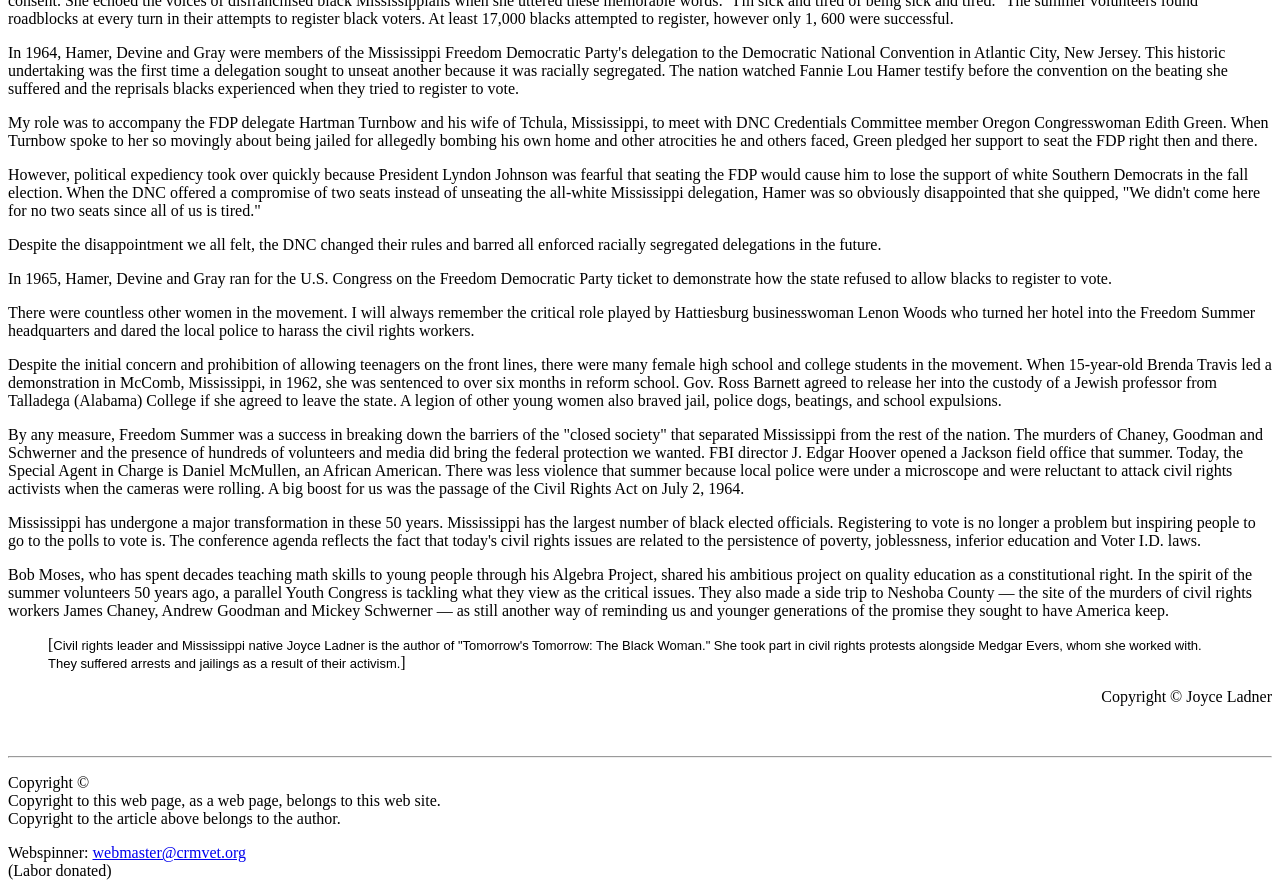What was the outcome of the DNC's offer to the FDP? Observe the screenshot and provide a one-word or short phrase answer.

Two seats